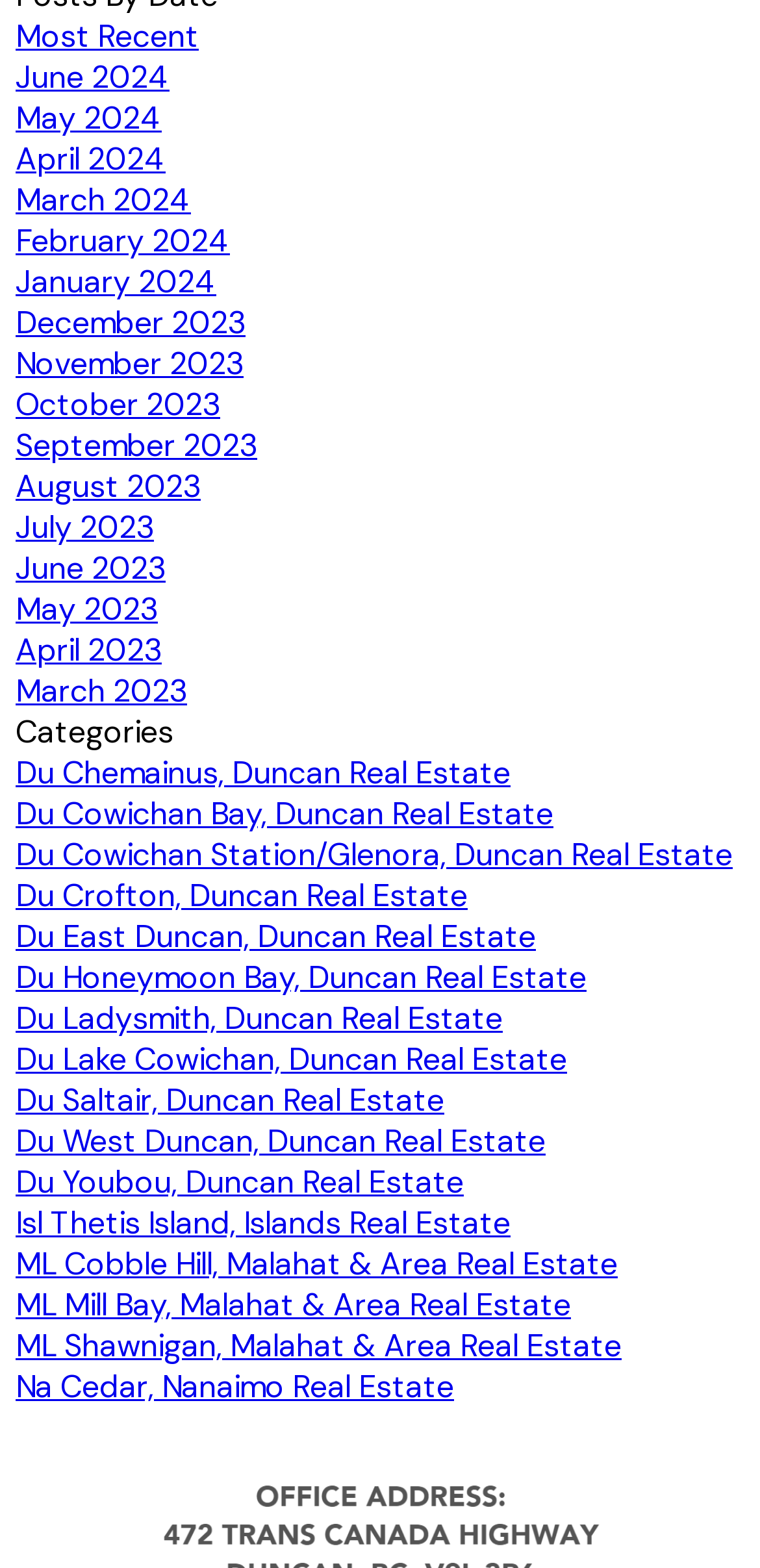Please specify the bounding box coordinates in the format (top-left x, top-left y, bottom-right x, bottom-right y), with all values as floating point numbers between 0 and 1. Identify the bounding box of the UI element described by: Du Crofton, Duncan Real Estate

[0.021, 0.558, 0.615, 0.584]